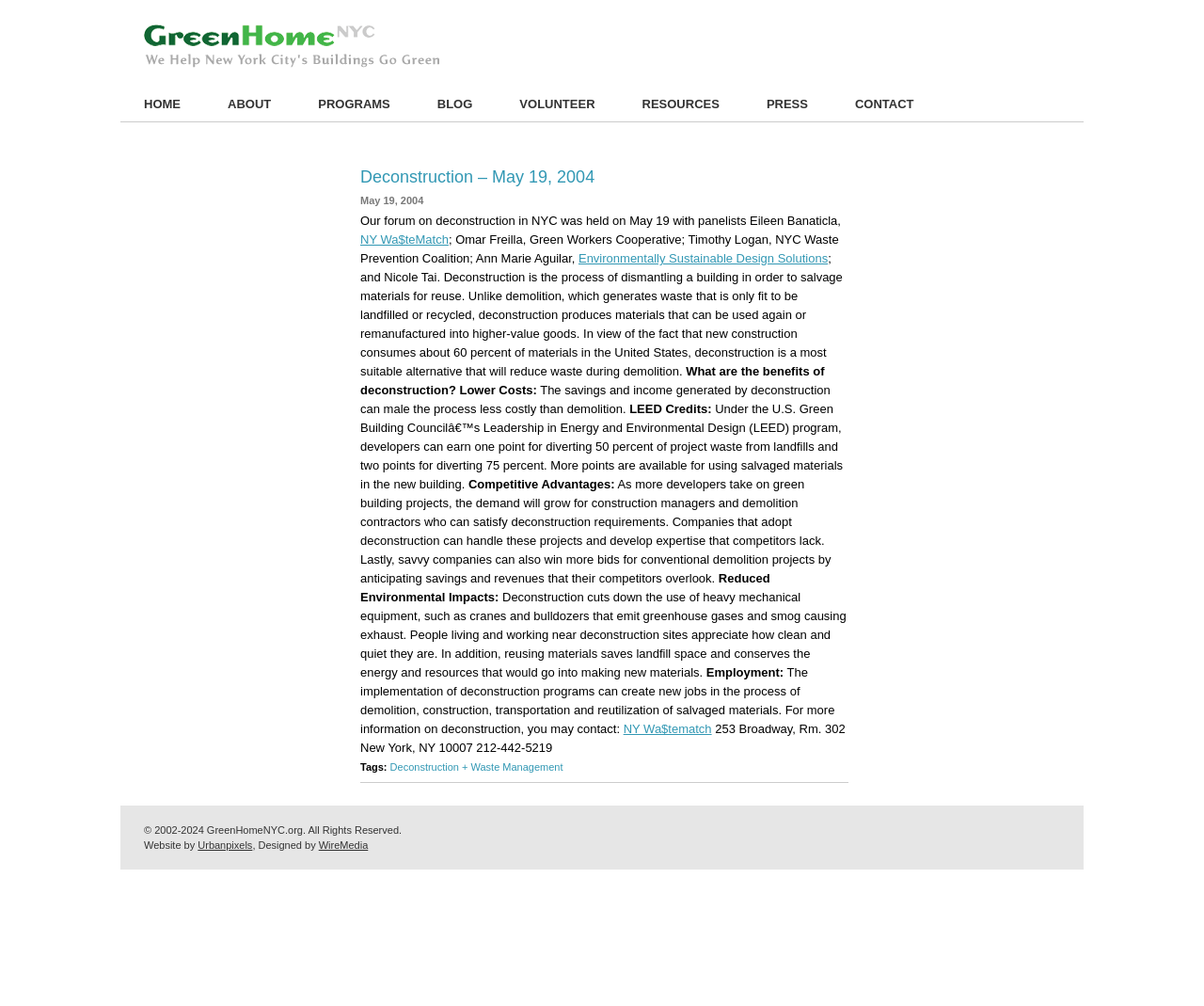Give a detailed overview of the webpage's appearance and contents.

The webpage is about deconstruction, a process of dismantling a building to salvage materials for reuse. At the top, there is a logo of GreenHomeNYC, an image with a link to the organization's homepage. Below the logo, there is a navigation menu with links to different sections of the website, including HOME, ABOUT, PROGRAMS, BLOG, VOLUNTEER, RESOURCES, PRESS, and CONTACT.

The main content of the webpage is divided into sections, each with a heading. The first section is titled "Deconstruction – May 19, 2004" and has a link to the same title. Below this section, there is a paragraph of text describing the forum on deconstruction held on May 19, 2004, with panelists from various organizations.

The next section explains what deconstruction is and its benefits. There are four subheadings: "Lower Costs", "LEED Credits", "Competitive Advantages", and "Reduced Environmental Impacts". Each subheading has a paragraph of text explaining the benefits of deconstruction.

The webpage also has a section on employment opportunities created by deconstruction programs. There is a link to NY Wa$teMatch, an organization that provides information on deconstruction.

At the bottom of the webpage, there is a section with tags, including a link to "Deconstruction + Waste Management". The webpage ends with a copyright notice and credits for the website design and development.